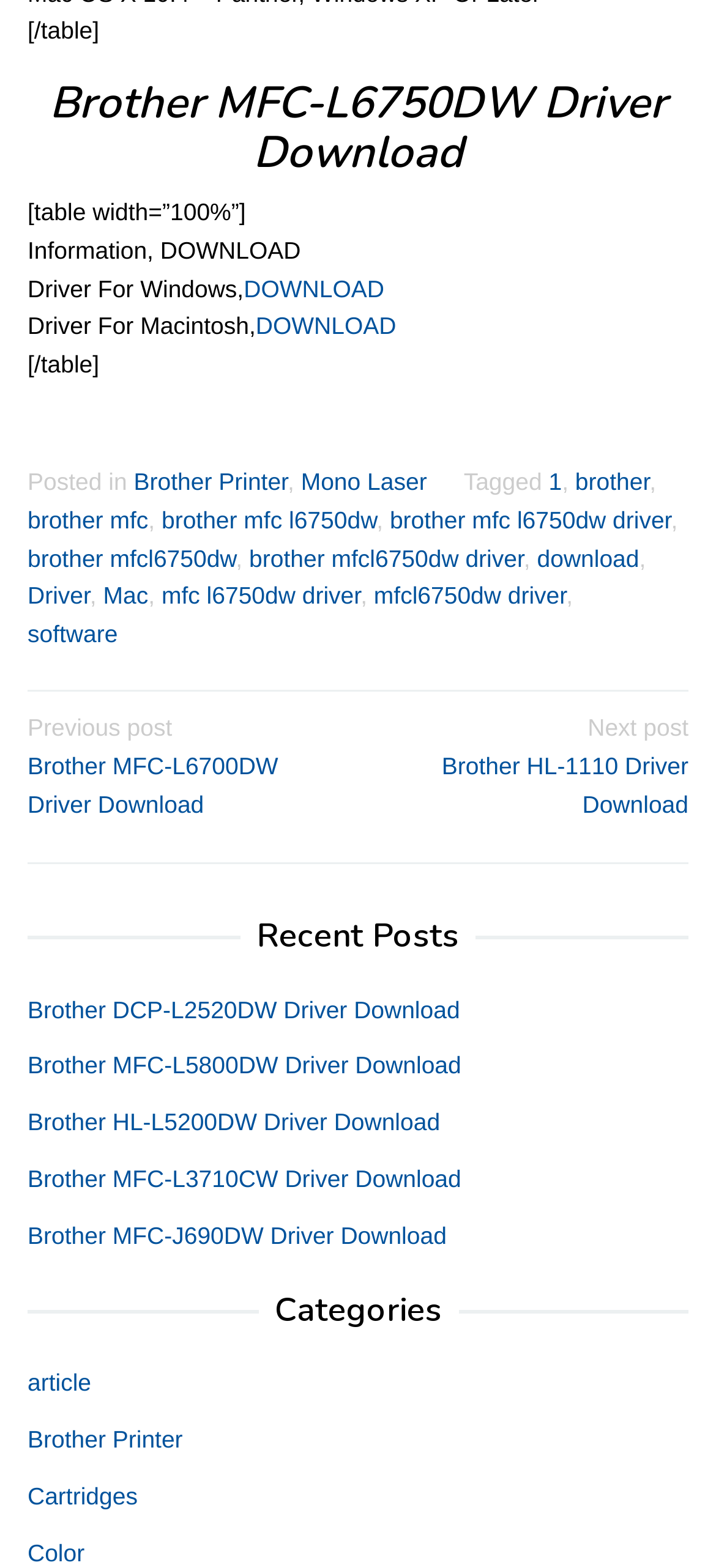Locate the bounding box coordinates of the area where you should click to accomplish the instruction: "Download driver for Windows".

[0.34, 0.175, 0.537, 0.192]